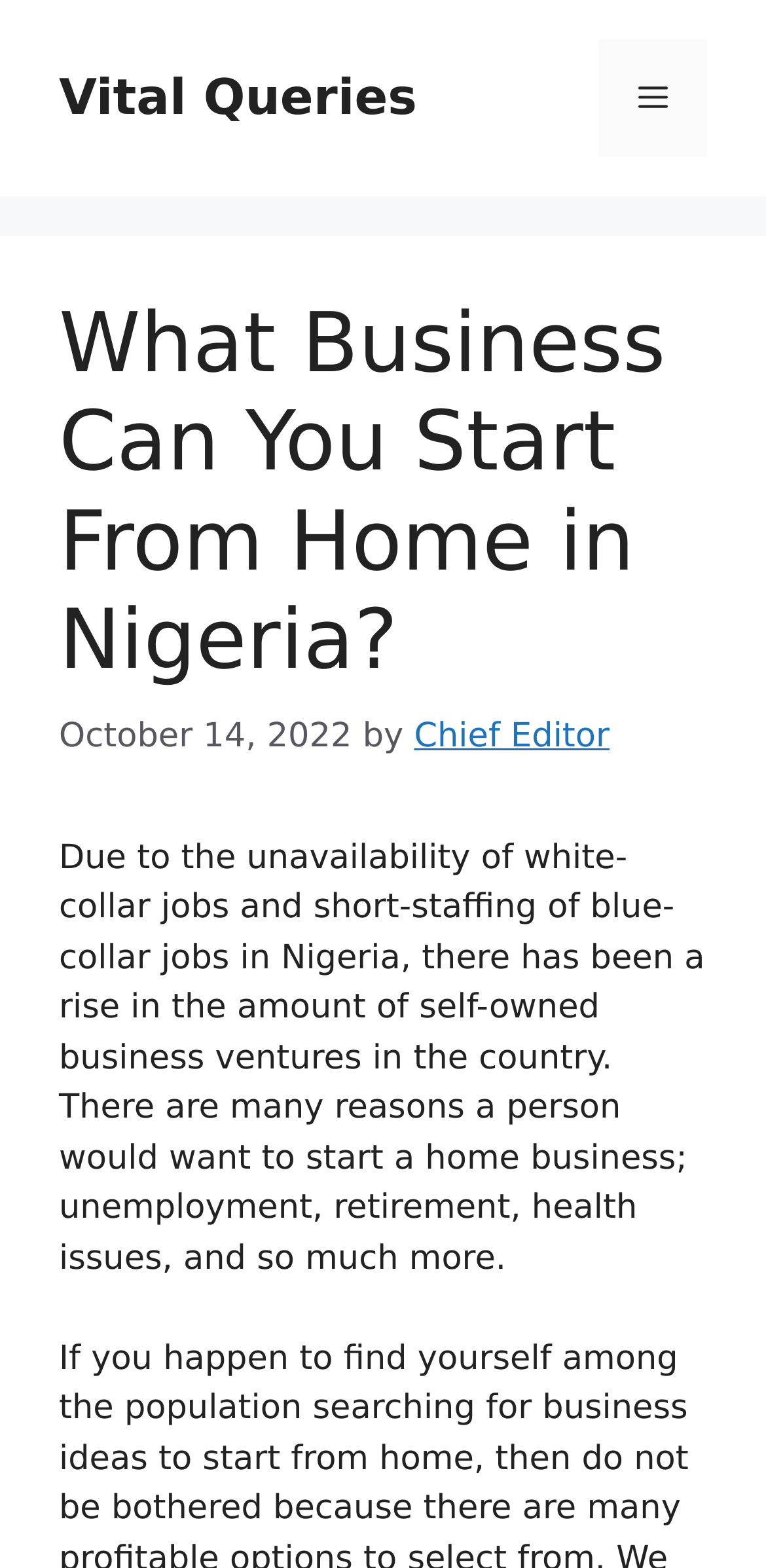Predict the bounding box of the UI element that fits this description: "Vital Queries".

[0.077, 0.044, 0.544, 0.08]